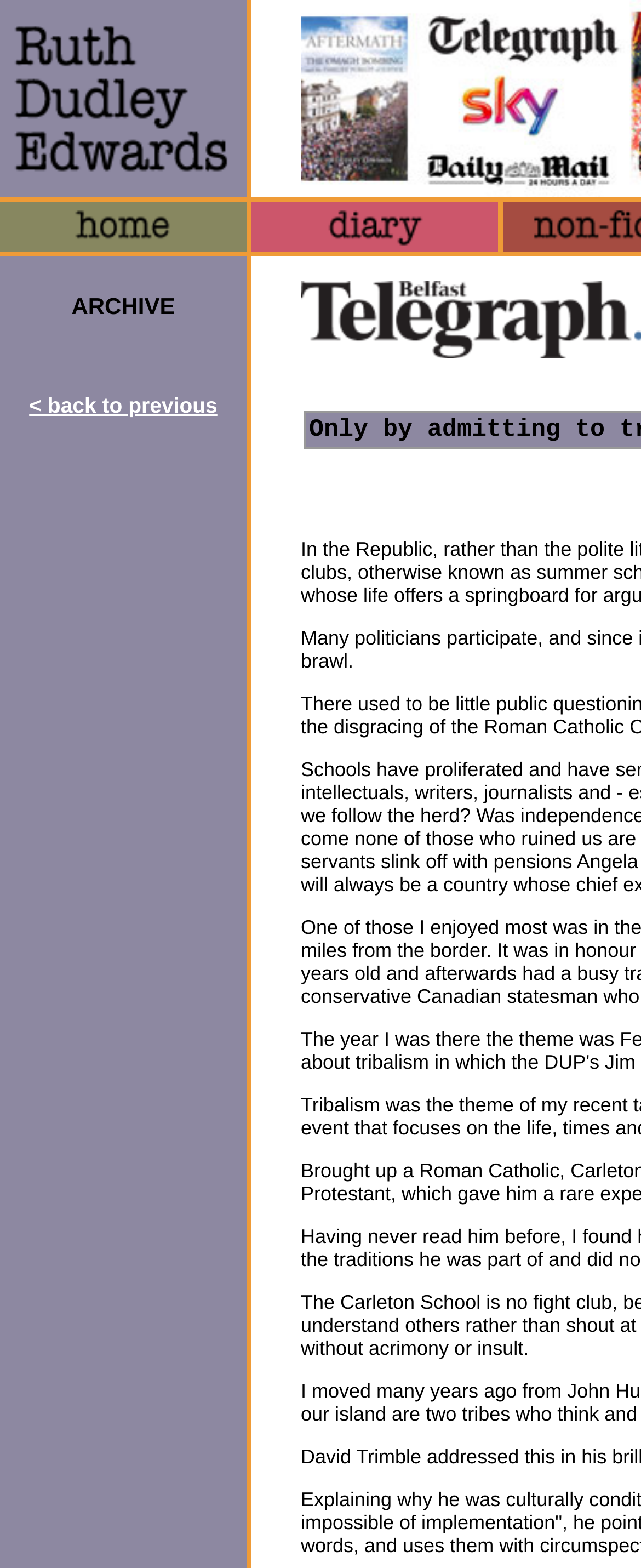Give a short answer to this question using one word or a phrase:
What is the category of the archive?

None